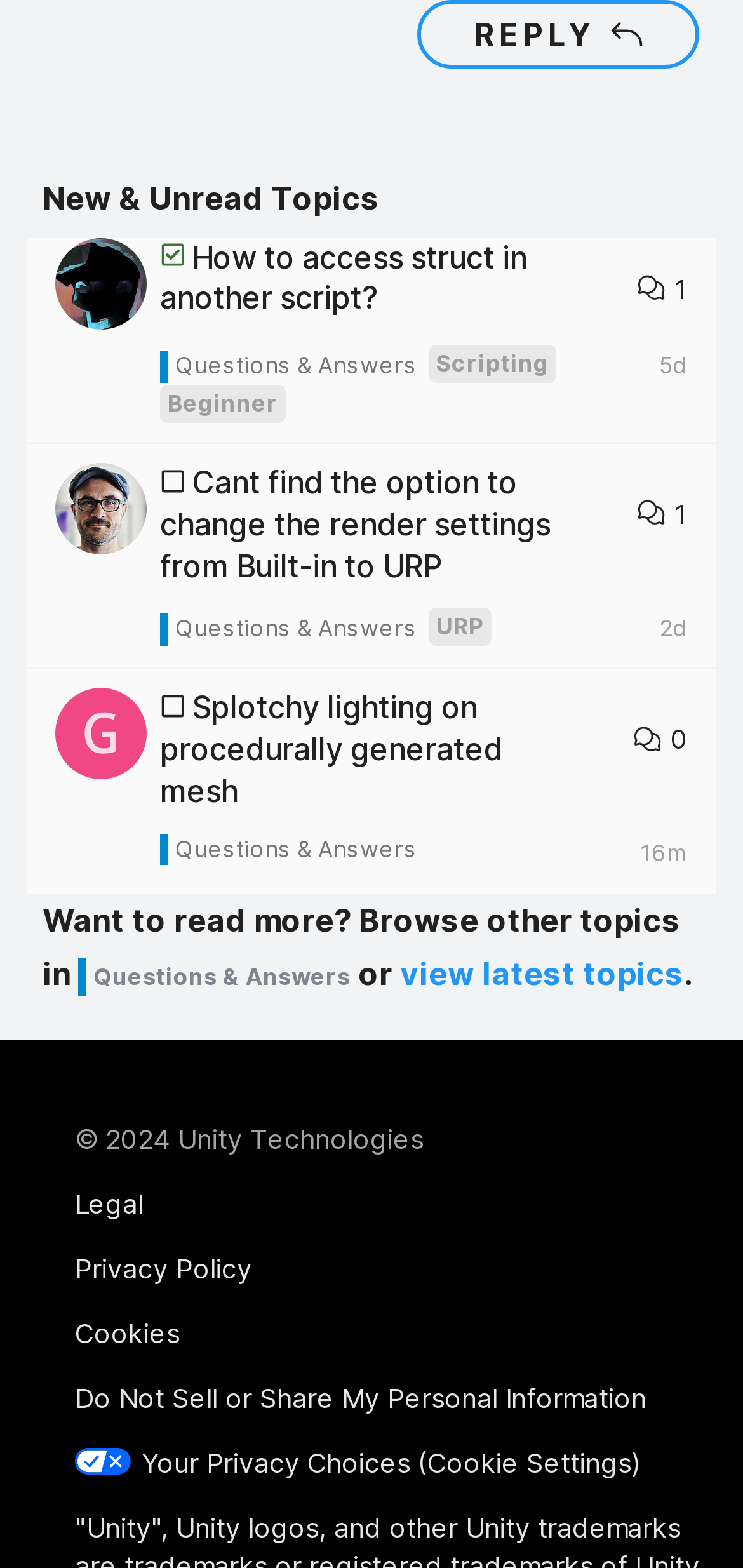From the element description view latest topics, predict the bounding box coordinates of the UI element. The coordinates must be specified in the format (top-left x, top-left y, bottom-right x, bottom-right y) and should be within the 0 to 1 range.

[0.539, 0.609, 0.921, 0.633]